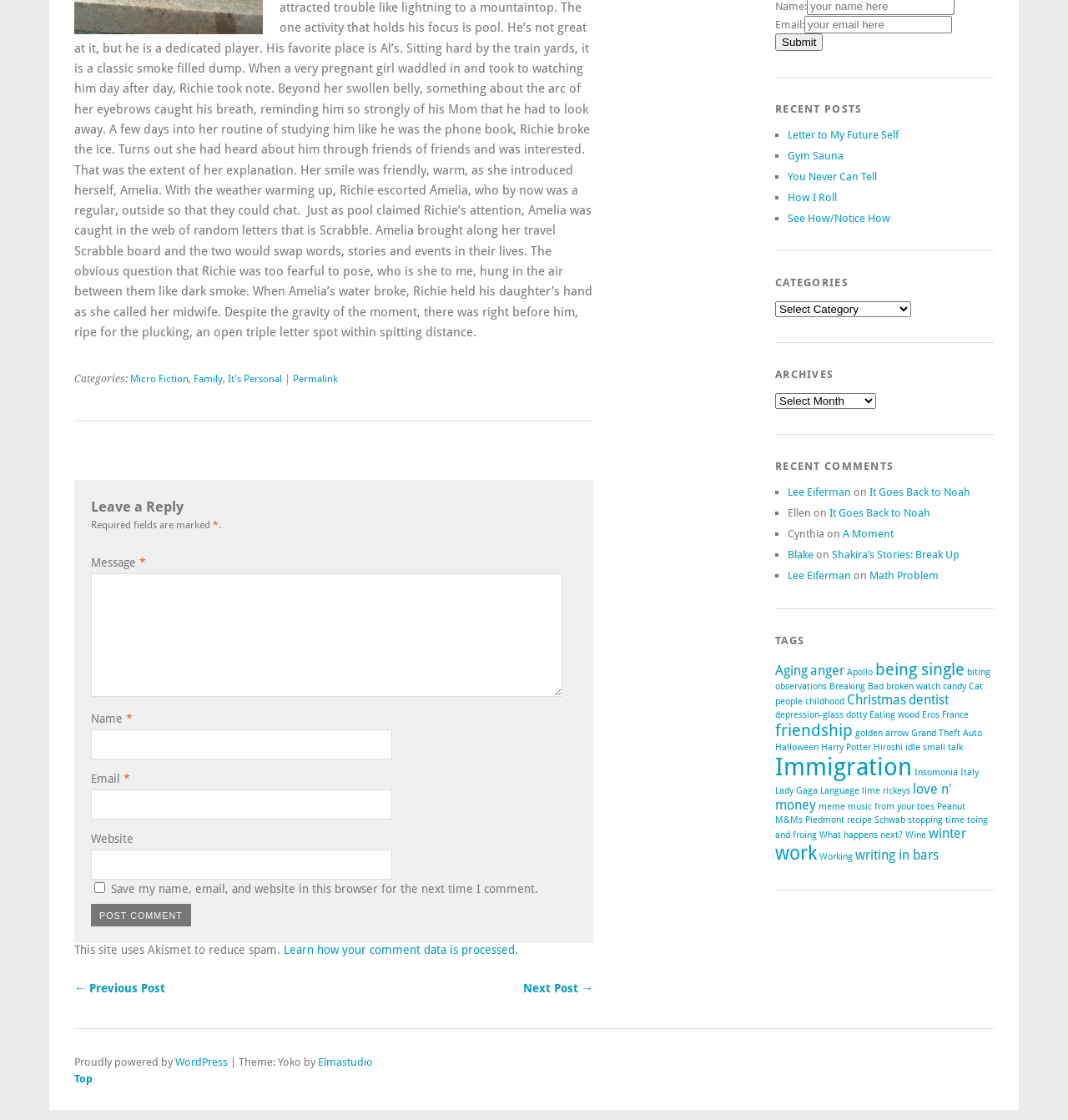Locate the UI element that matches the description parent_node: Name * name="author" in the webpage screenshot. Return the bounding box coordinates in the format (top-left x, top-left y, bottom-right x, bottom-right y), with values ranging from 0 to 1.

[0.085, 0.651, 0.367, 0.678]